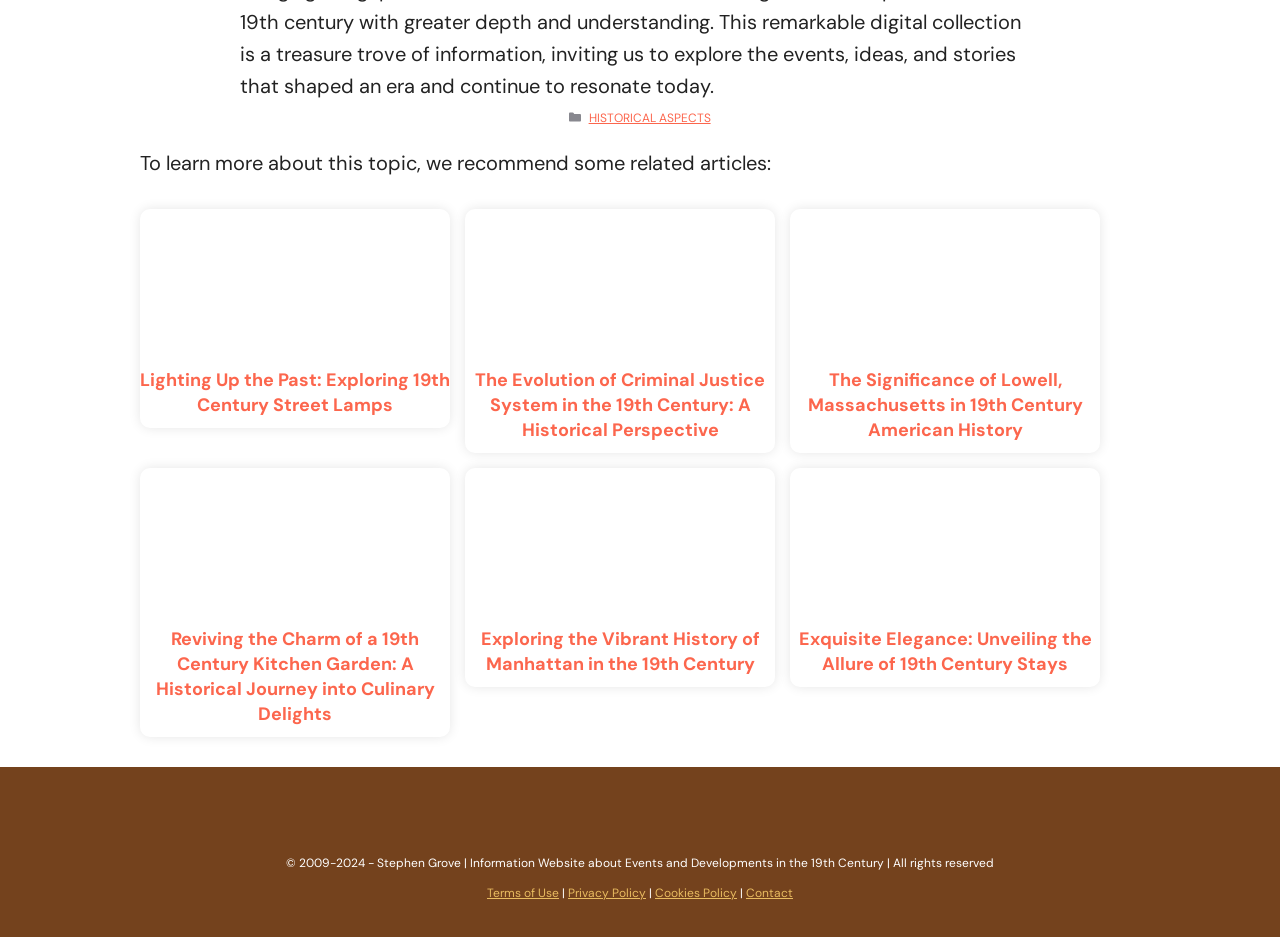Please identify the bounding box coordinates of the region to click in order to complete the task: "Contact the website administrator". The coordinates must be four float numbers between 0 and 1, specified as [left, top, right, bottom].

[0.583, 0.945, 0.62, 0.962]